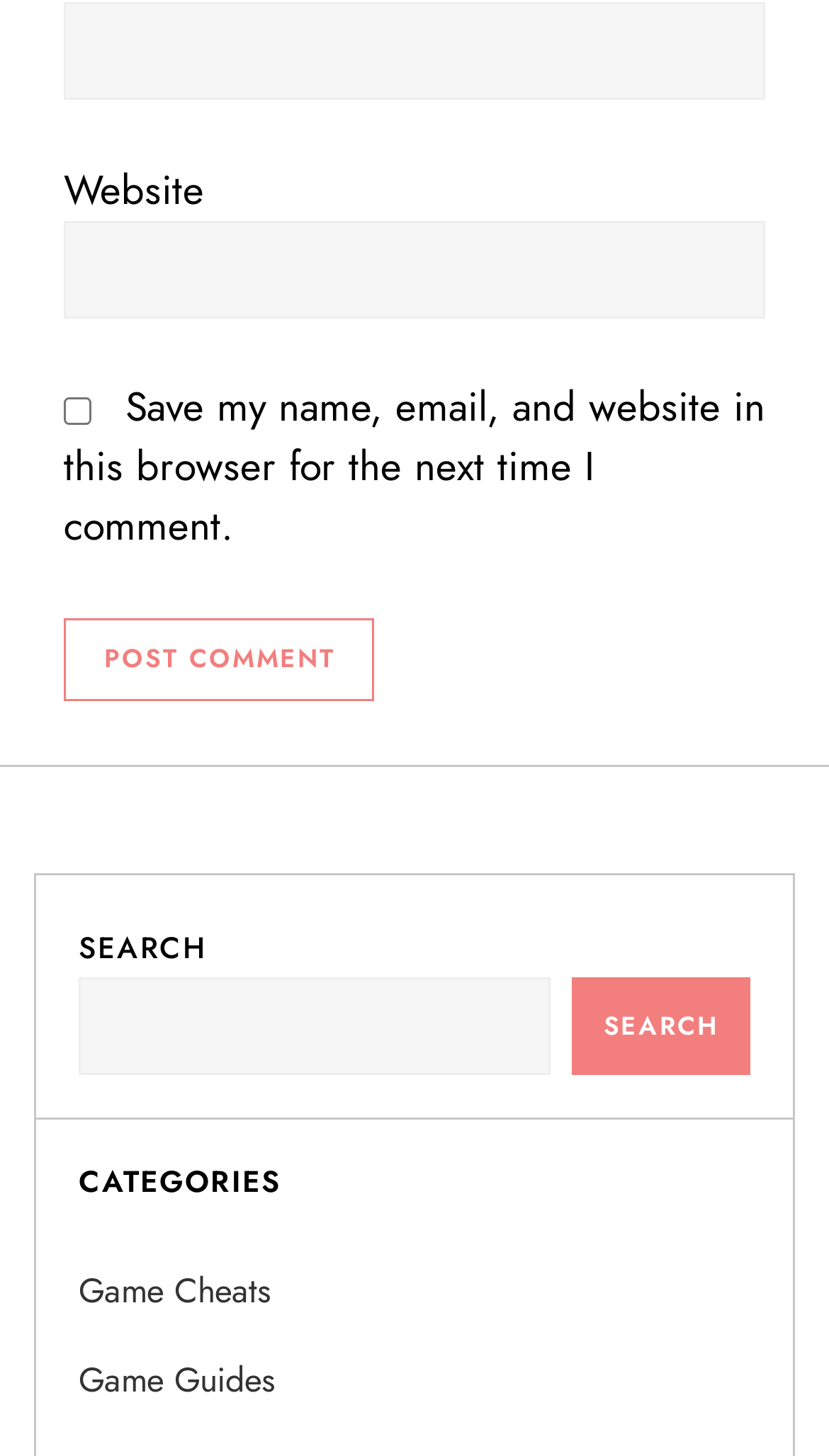Please identify the bounding box coordinates of the element's region that needs to be clicked to fulfill the following instruction: "Enter email address". The bounding box coordinates should consist of four float numbers between 0 and 1, i.e., [left, top, right, bottom].

[0.077, 0.002, 0.923, 0.069]